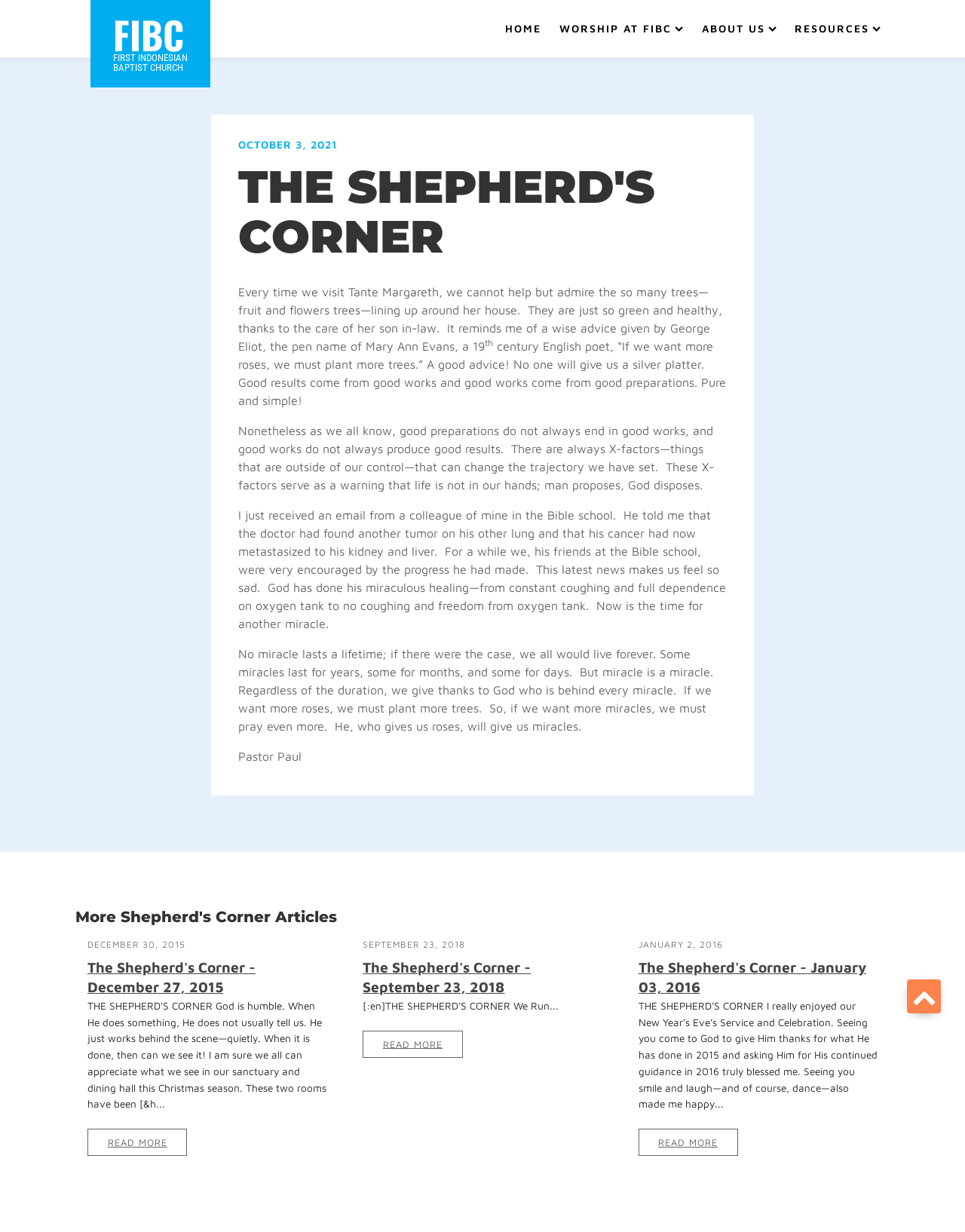Explain the webpage's layout and main content in detail.

The webpage is titled "The Shepherd's Corner - October 3, 2021 - First Indonesian Baptist Church". At the top, there is a navigation menu with five links: "FIBC FIRST INDONESIAN BAPTIST CHURCH", "HOME", "WORSHIP AT FIBC", "ABOUT US", and "RESOURCES". Each link has a downward chevron icon next to it.

Below the navigation menu, there is a heading "THE SHEPHERD'S CORNER" followed by a date "OCTOBER 3, 2021". The main content of the page is a long article with several paragraphs. The article starts with a description of a visit to Tante Margareth's house, where the author admires the many trees and flowers. The author then reflects on a wise advice given by George Eliot, "If we want more roses, we must plant more trees", and applies it to life, saying that good preparations do not always lead to good results due to X-factors outside of our control.

The article continues with a personal story about a colleague who has been diagnosed with cancer and is in need of prayer and miracles. The author encourages readers to pray for miracles and gives thanks to God for the miracles that have already occurred.

At the bottom of the page, there is a section titled "More Shepherd's Corner Articles" with several links to older articles, each with a date and a brief summary. The articles are from various dates, including December 30, 2015, September 23, 2018, and January 2, 2016. Each article has a "READ MORE" link to continue reading.